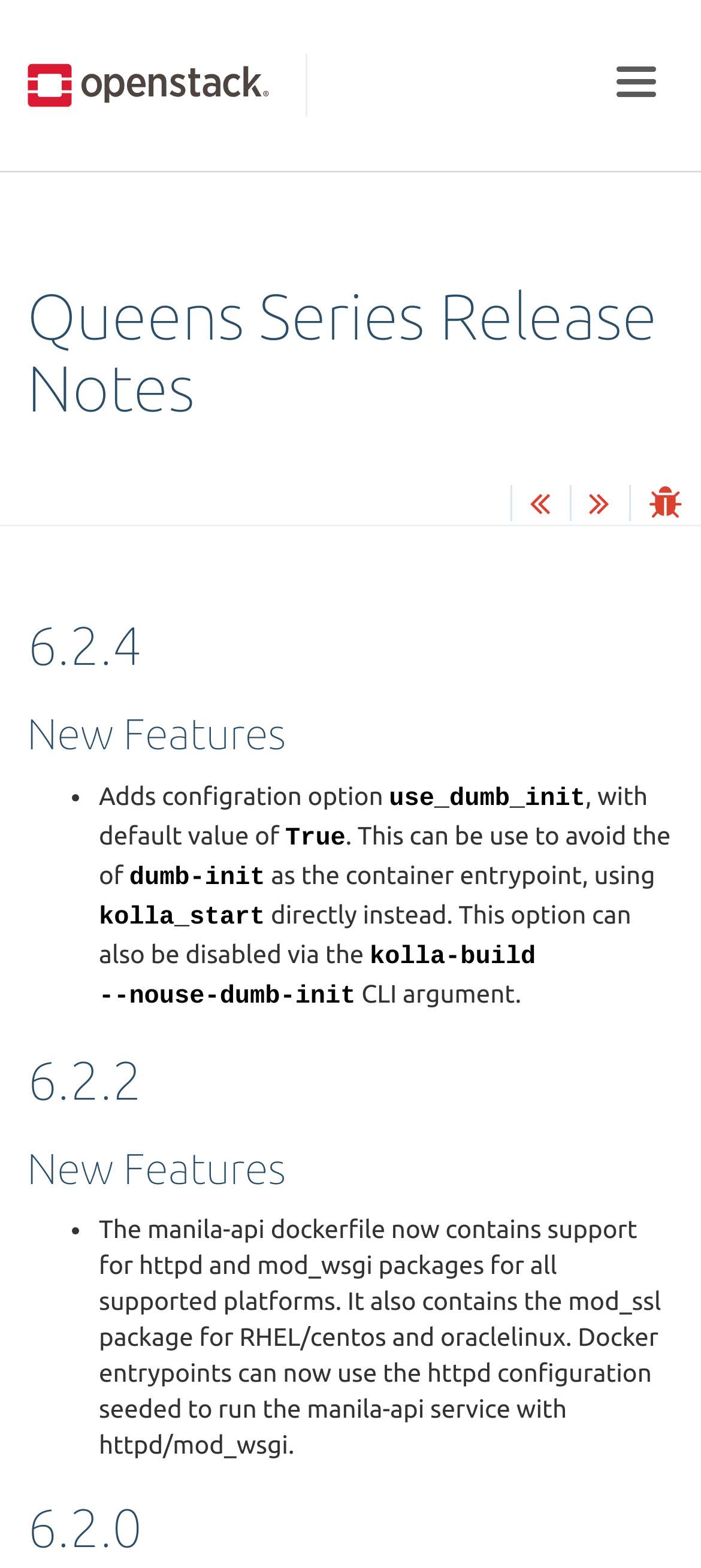Bounding box coordinates are given in the format (top-left x, top-left y, bottom-right x, bottom-right y). All values should be floating point numbers between 0 and 1. Provide the bounding box coordinate for the UI element described as: Toggle navigation

[0.854, 0.032, 0.962, 0.072]